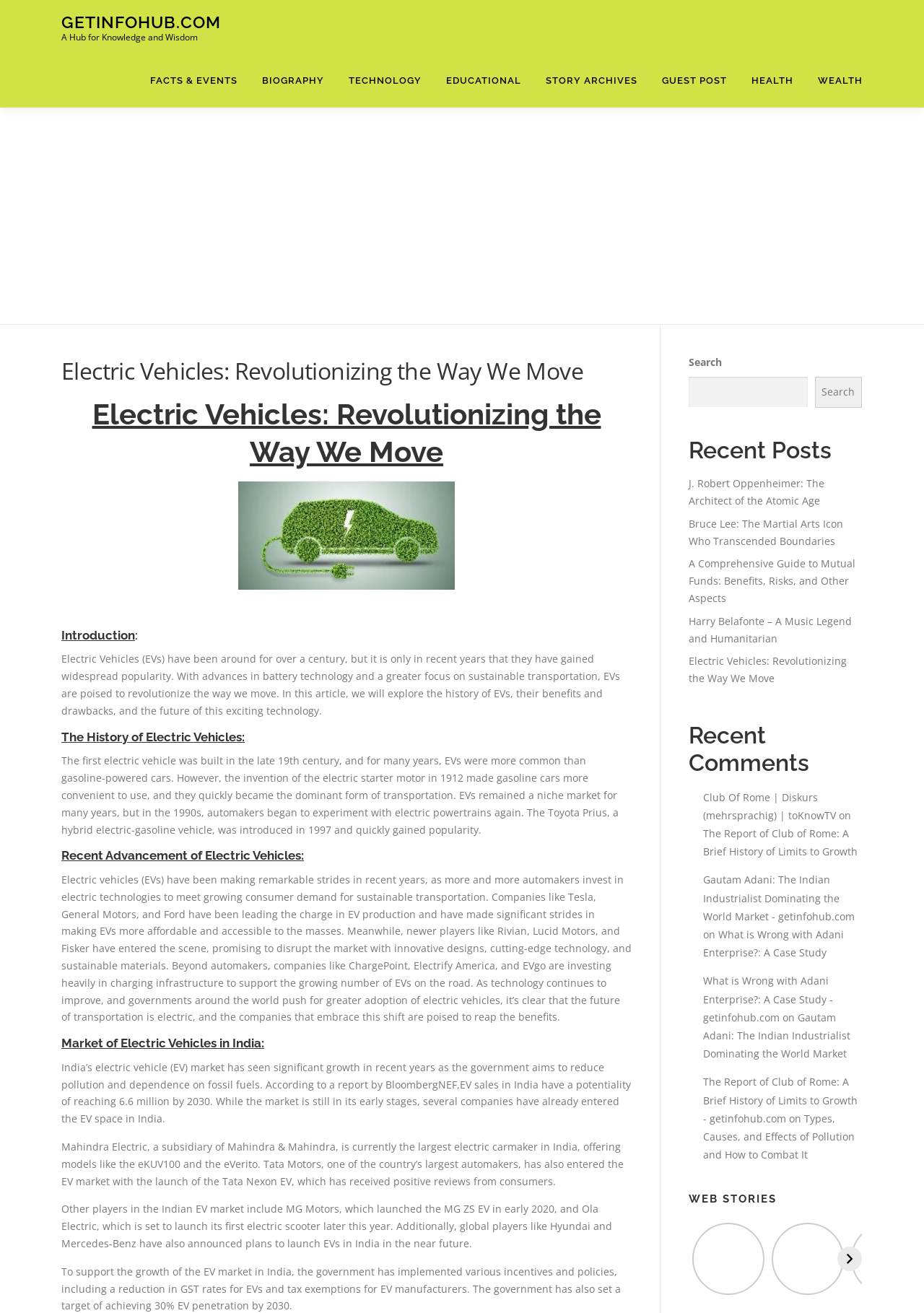By analyzing the image, answer the following question with a detailed response: What is the topic of the article?

The topic of the article can be inferred from the headings and content of the webpage, which discusses the history, benefits, and future of electric vehicles.